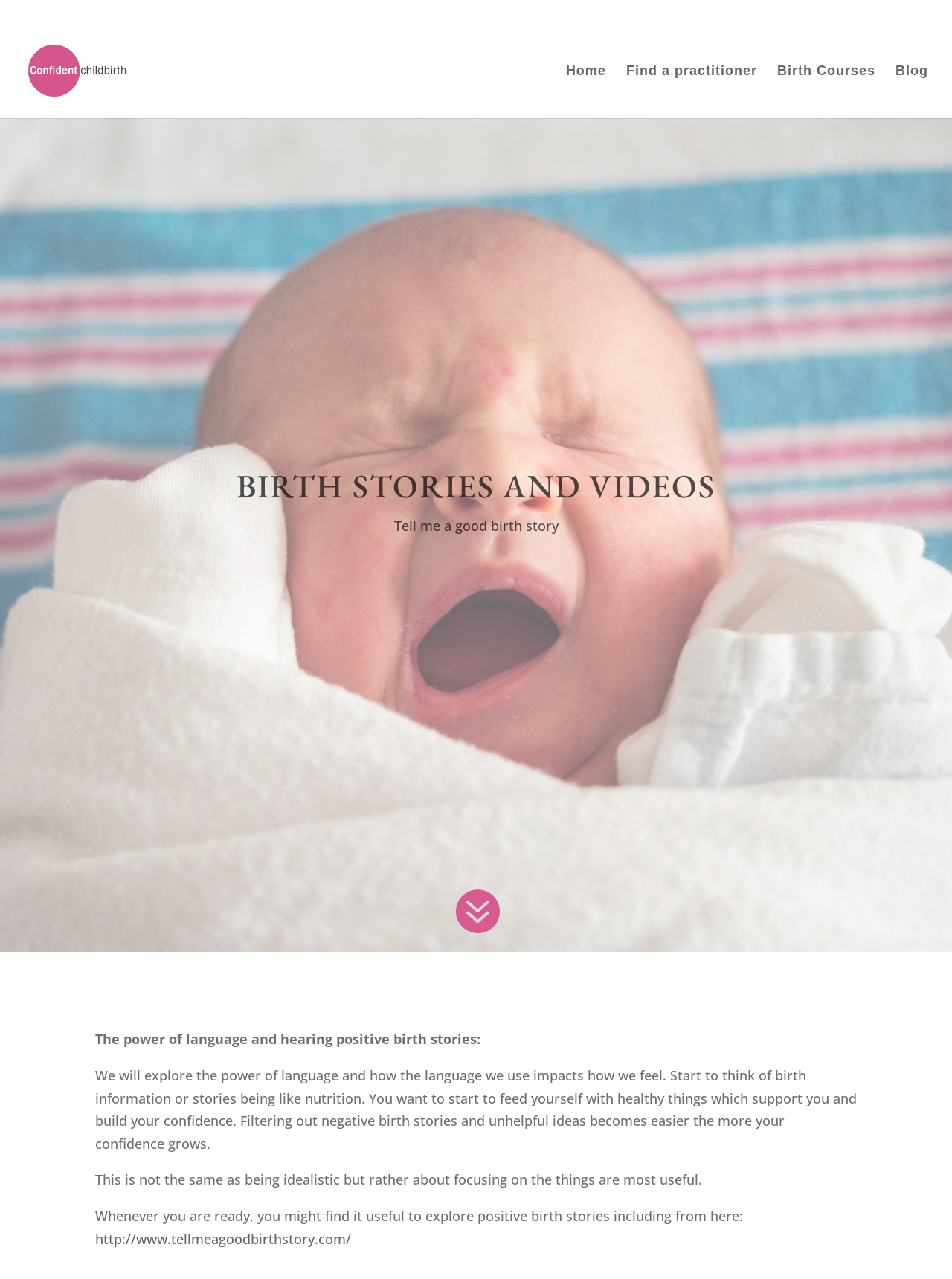Refer to the screenshot and give an in-depth answer to this question: How many links are there in the top navigation menu?

I looked at the top navigation menu and counted the number of links. There are links to 'Home', 'Find a practitioner', 'Birth Courses', and 'Blog'. Therefore, there are 4 links in the top navigation menu.